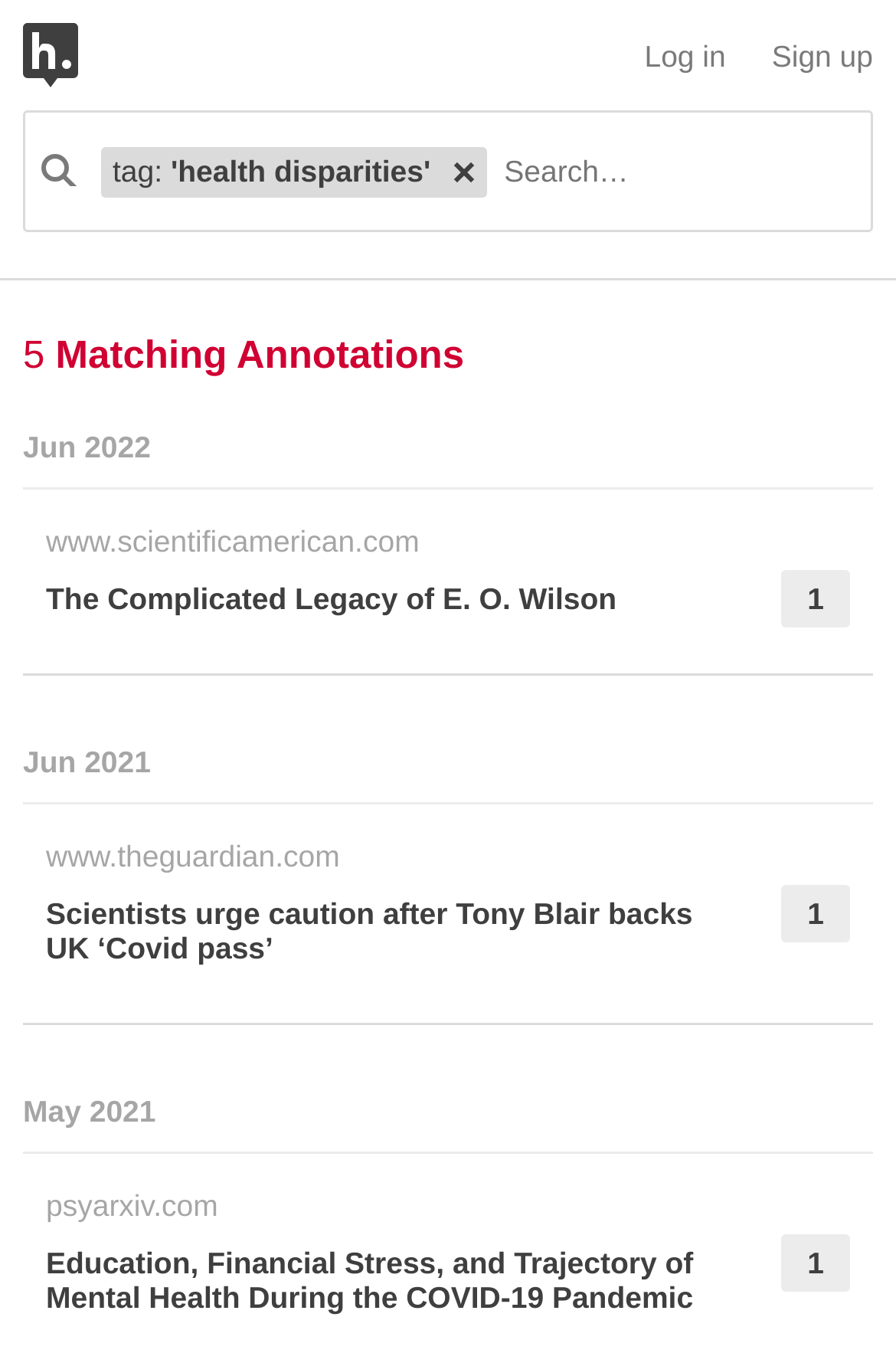Please reply to the following question using a single word or phrase: 
How many annotations are added to each search result?

1